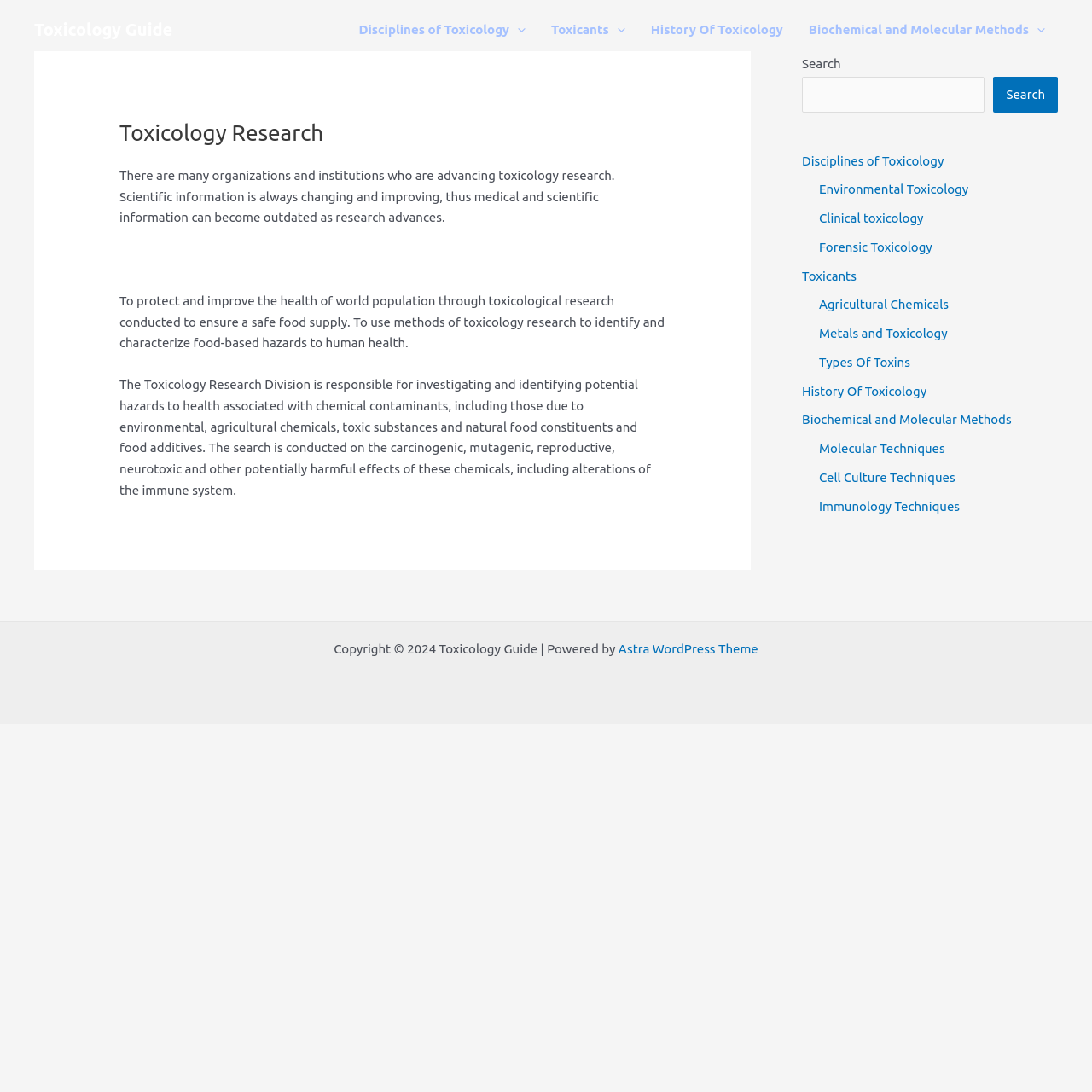Please identify the bounding box coordinates of the element on the webpage that should be clicked to follow this instruction: "Search for something". The bounding box coordinates should be given as four float numbers between 0 and 1, formatted as [left, top, right, bottom].

None